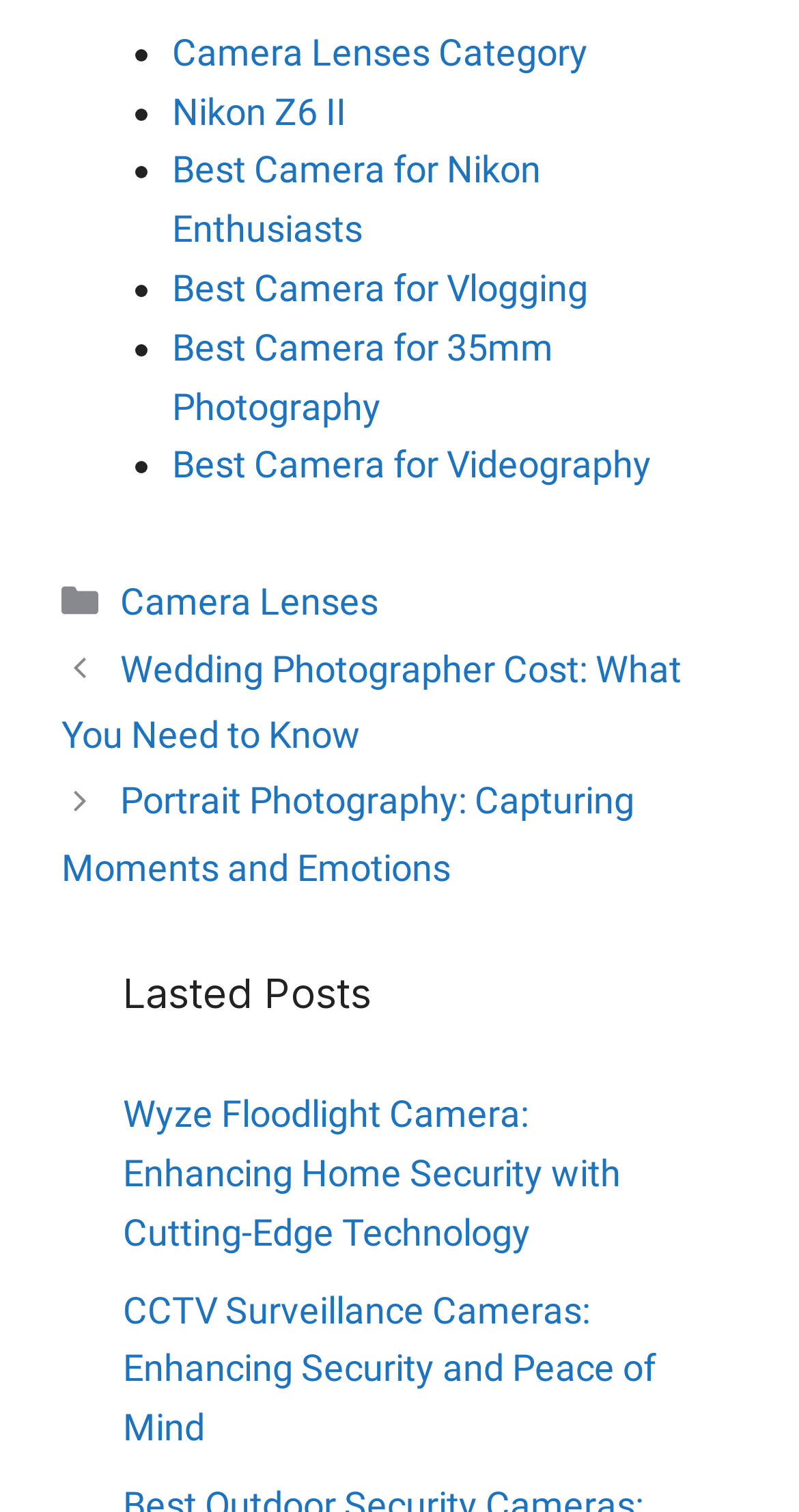How many posts are listed under 'Lasted Posts'?
Respond with a short answer, either a single word or a phrase, based on the image.

2